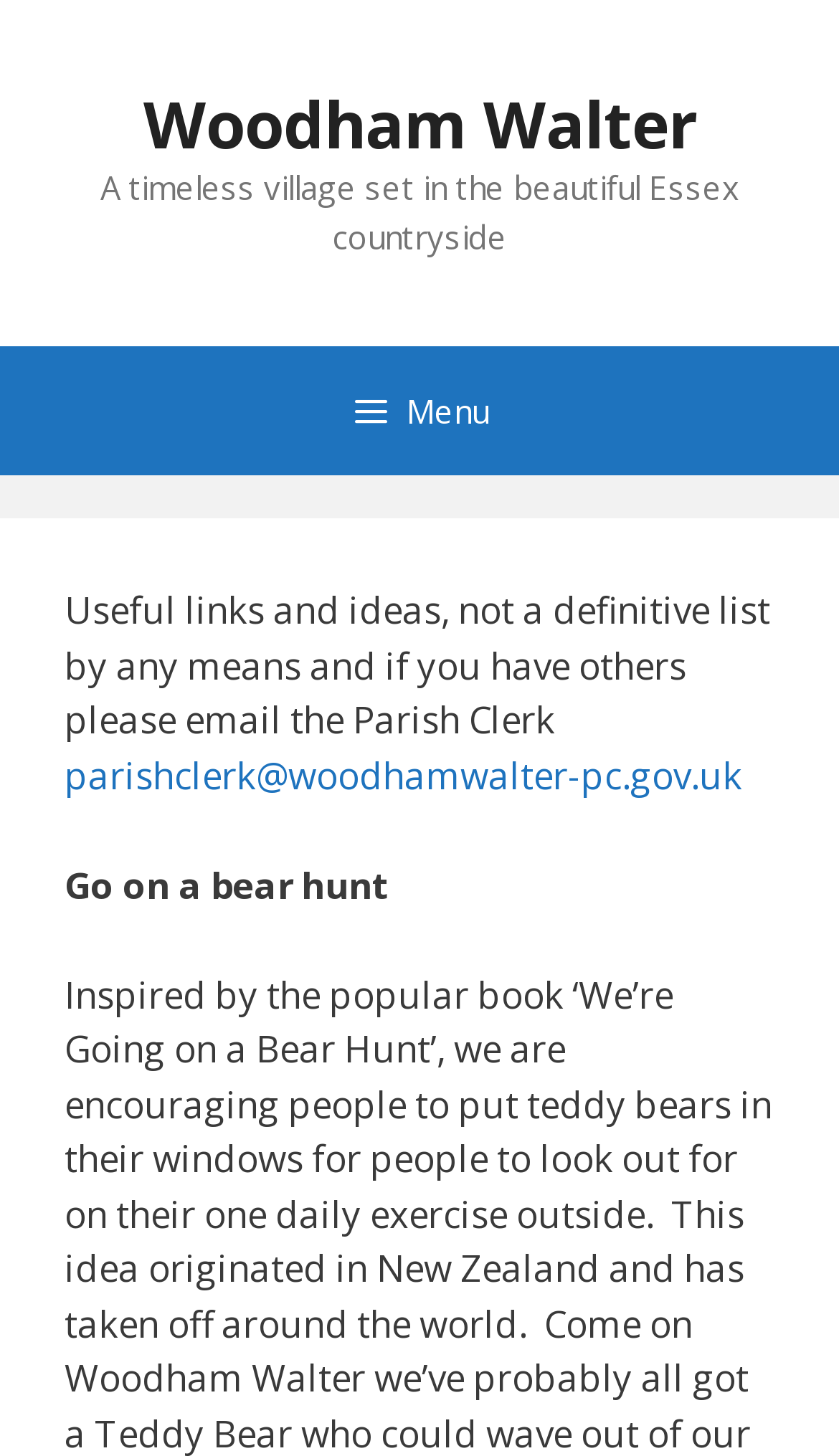What activity is mentioned in the menu?
Look at the image and respond with a one-word or short phrase answer.

Go on a bear hunt